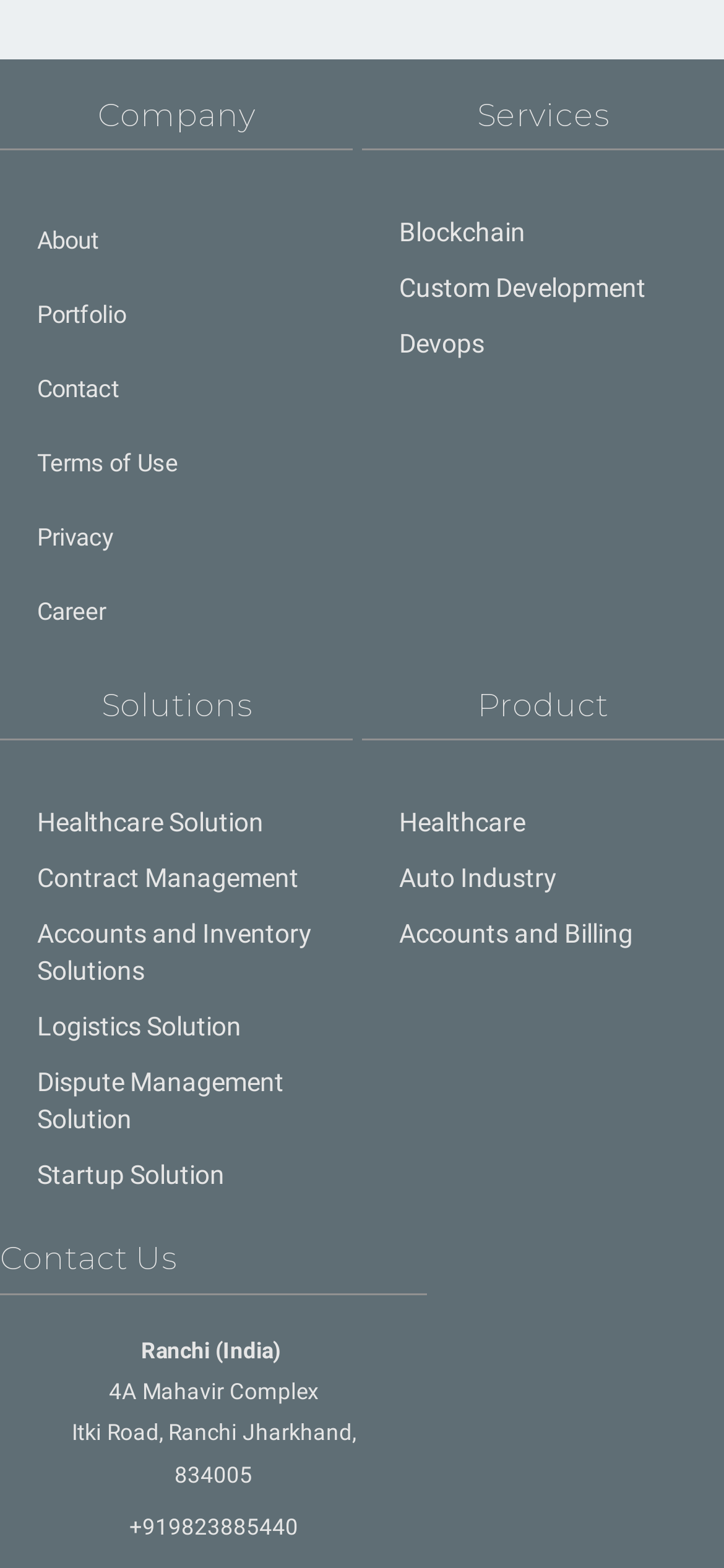Mark the bounding box of the element that matches the following description: "Accounts and Inventory Solutions".

[0.0, 0.578, 0.487, 0.637]